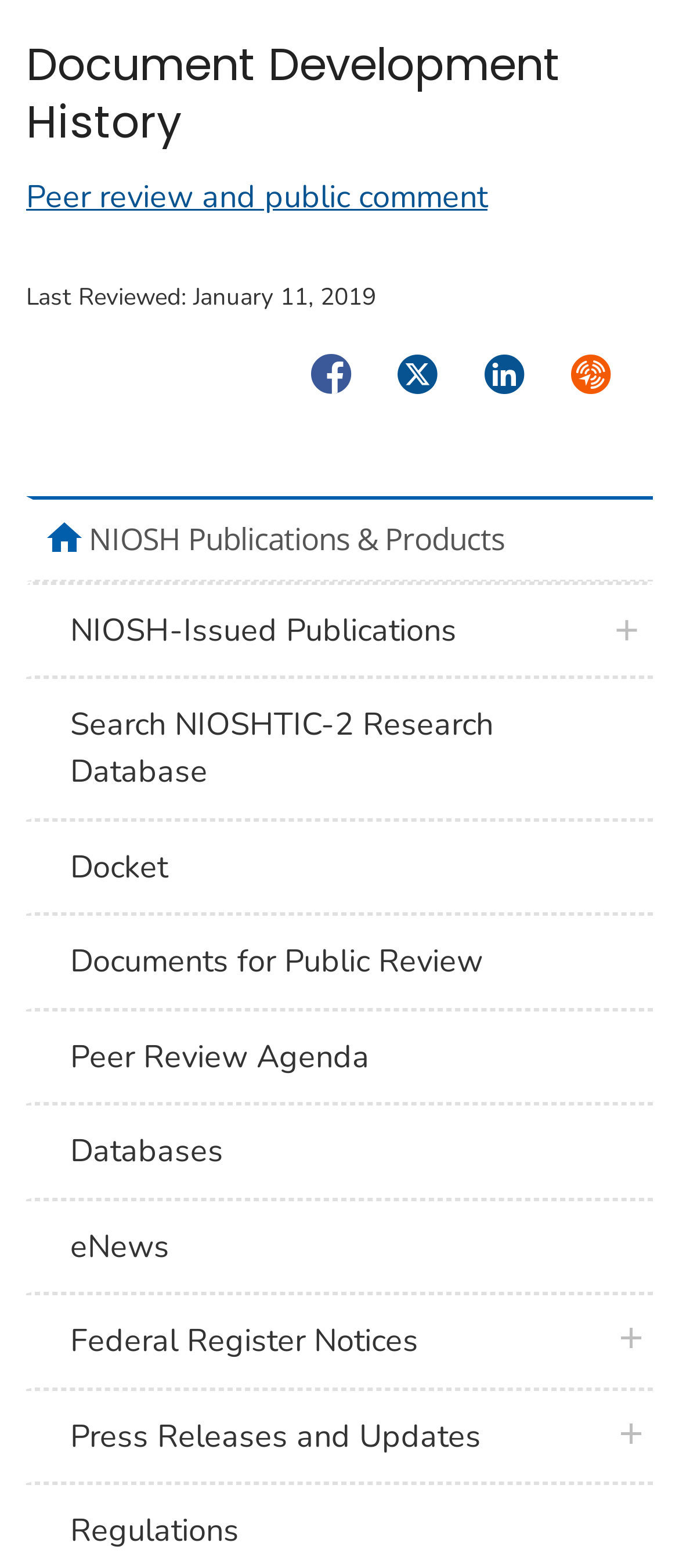Could you determine the bounding box coordinates of the clickable element to complete the instruction: "Visit NIOSH Publications & Products"? Provide the coordinates as four float numbers between 0 and 1, i.e., [left, top, right, bottom].

[0.131, 0.33, 0.941, 0.359]